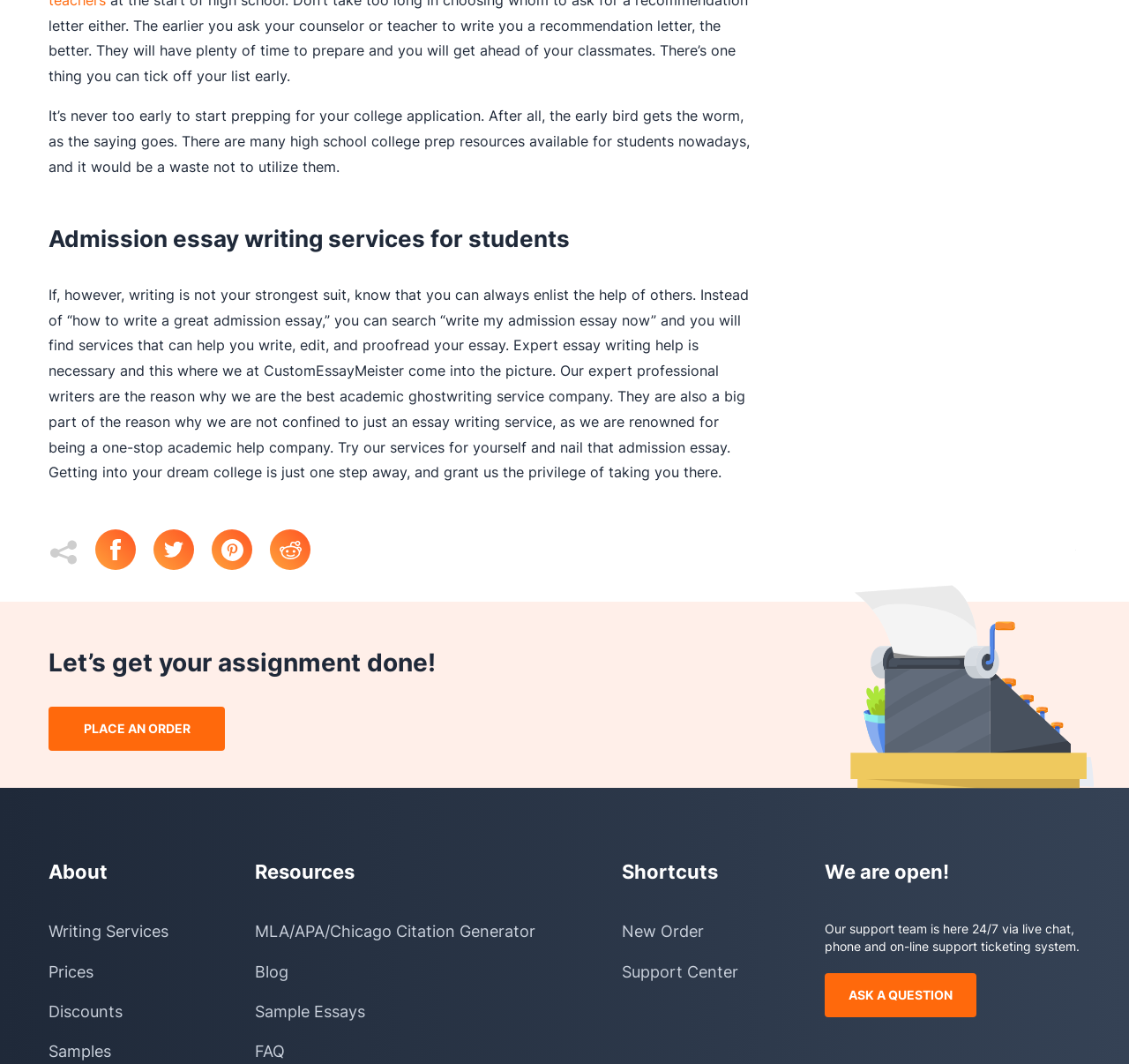Find the bounding box coordinates of the area that needs to be clicked in order to achieve the following instruction: "Ask a question via the 'ASK A QUESTION' link". The coordinates should be specified as four float numbers between 0 and 1, i.e., [left, top, right, bottom].

[0.73, 0.914, 0.865, 0.956]